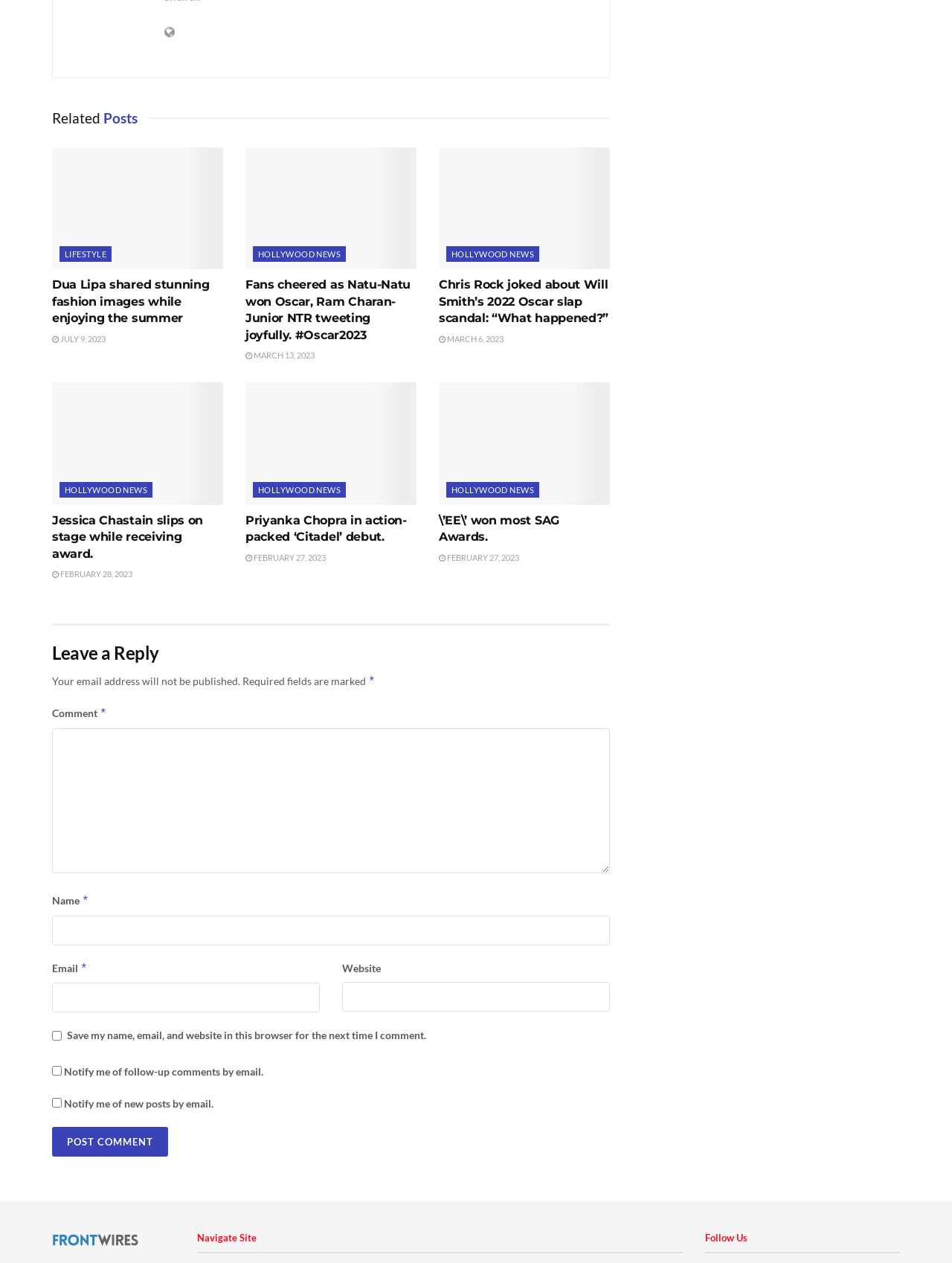Determine the bounding box of the UI element mentioned here: "The Doug Lange Network". The coordinates must be in the format [left, top, right, bottom] with values ranging from 0 to 1.

None